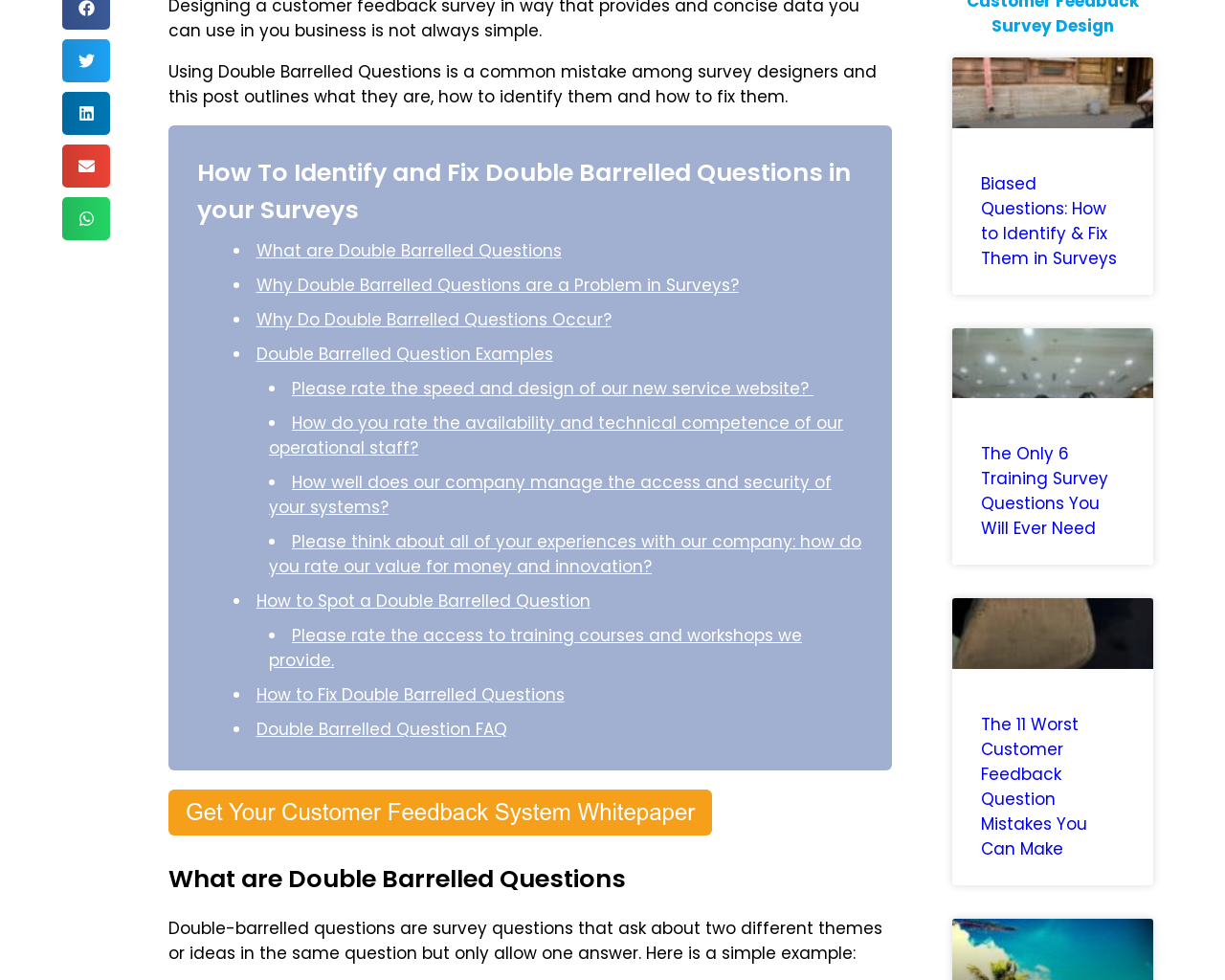Provide the bounding box coordinates of the HTML element this sentence describes: "Double Barrelled Question Examples". The bounding box coordinates consist of four float numbers between 0 and 1, i.e., [left, top, right, bottom].

[0.209, 0.35, 0.451, 0.373]